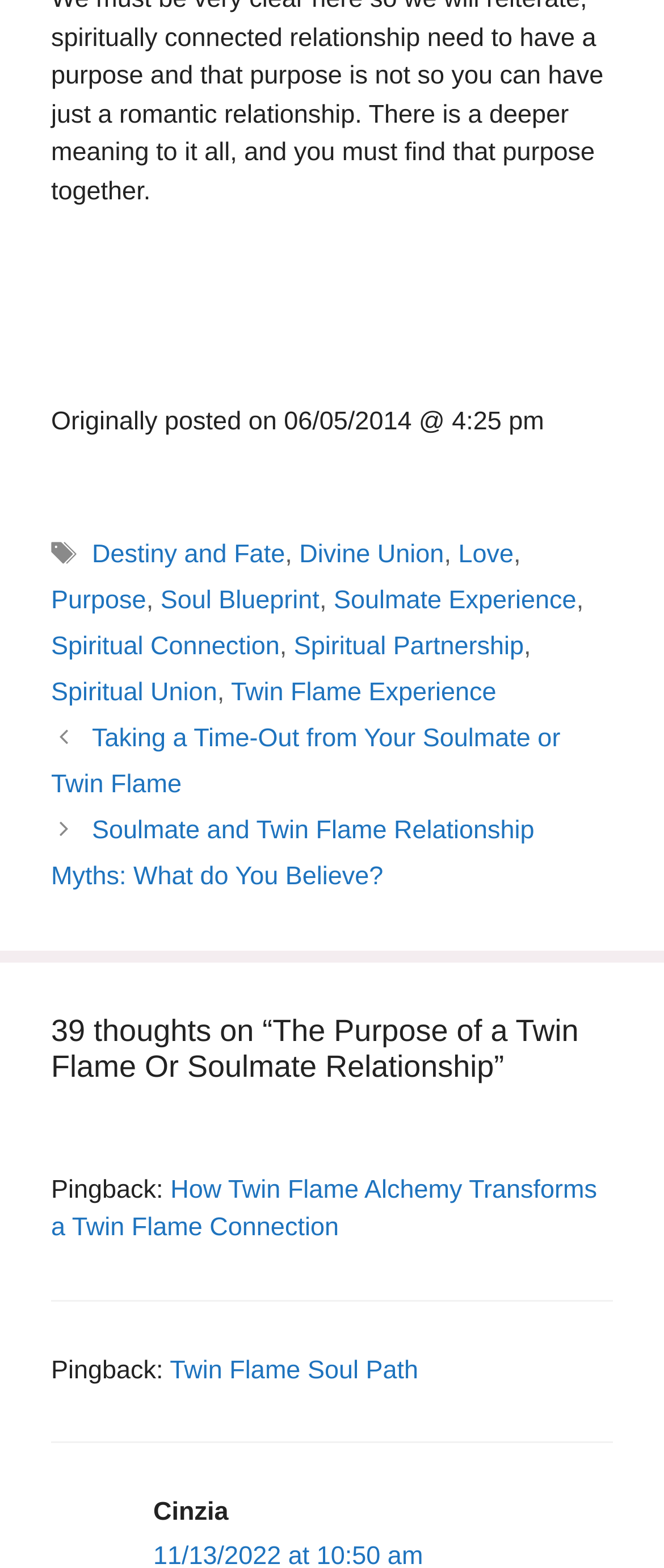Locate the bounding box coordinates of the area you need to click to fulfill this instruction: 'Visit the 'Twin Flame Soul Path' page'. The coordinates must be in the form of four float numbers ranging from 0 to 1: [left, top, right, bottom].

[0.256, 0.865, 0.63, 0.883]